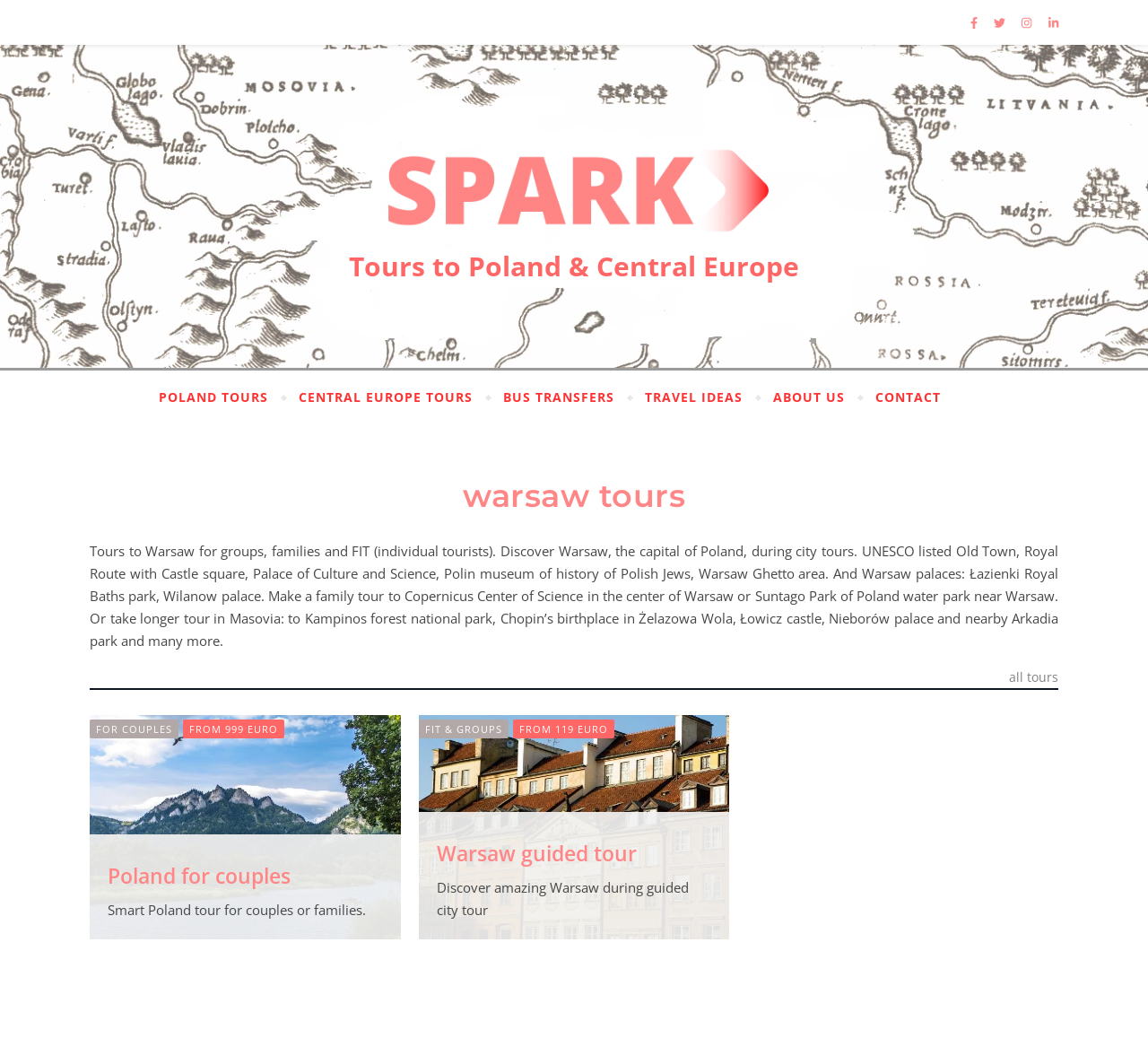Highlight the bounding box coordinates of the element that should be clicked to carry out the following instruction: "Learn about Poland for couples". The coordinates must be given as four float numbers ranging from 0 to 1, i.e., [left, top, right, bottom].

[0.078, 0.687, 0.349, 0.897]